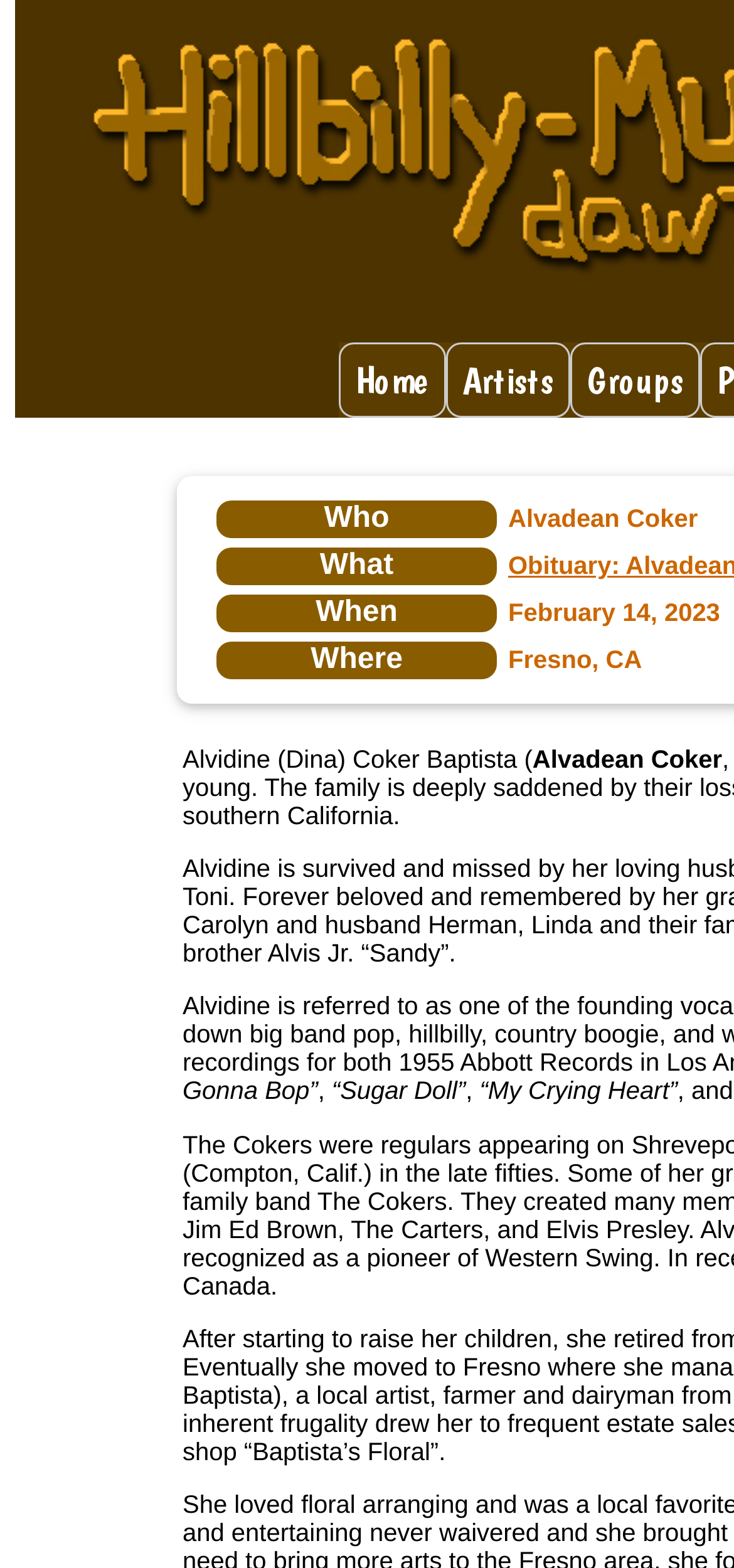Elaborate on the information and visuals displayed on the webpage.

The webpage is titled "Hillbilly-Music.com - News, Events & Press Releases". At the top, there are three buttons aligned horizontally, labeled "Home", "Artists", and "Groups", respectively. The "Groups" button is positioned to the right of the "Artists" button, and the "Artists" button is to the right of the "Home" button. 

Below these buttons, there is a grid with four cells, labeled "Who", "What", "When", and "Where", respectively. These cells are positioned vertically, with "Who" at the top, followed by "What", then "When", and finally "Where" at the bottom.